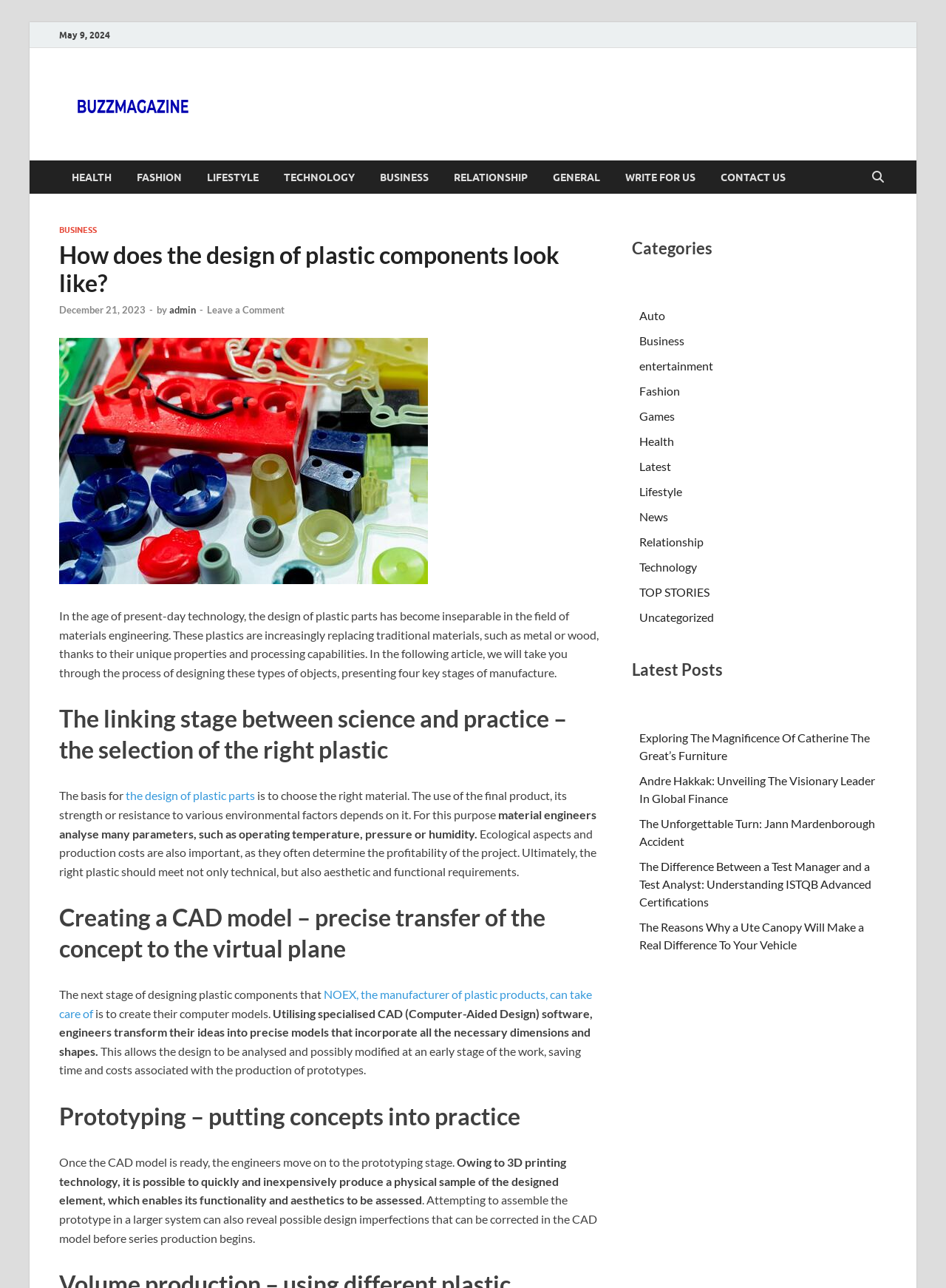Answer the question in one word or a short phrase:
What is the category of the article 'Exploring The Magnificence Of Catherine The Great’s Furniture'?

Lifestyle